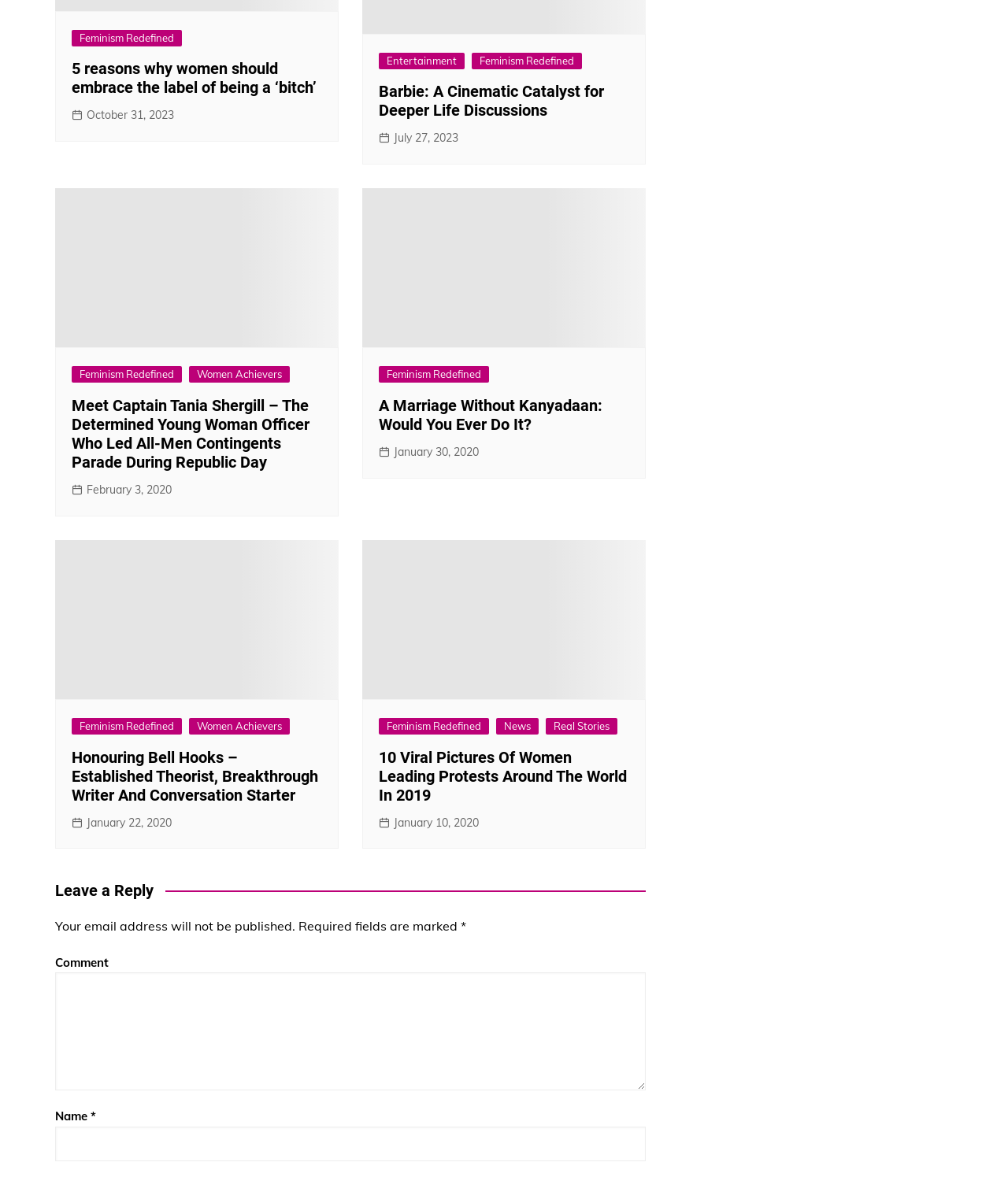Please provide a one-word or short phrase answer to the question:
What is the title of the first article?

5 reasons why women should embrace the label of being a ‘bitch’